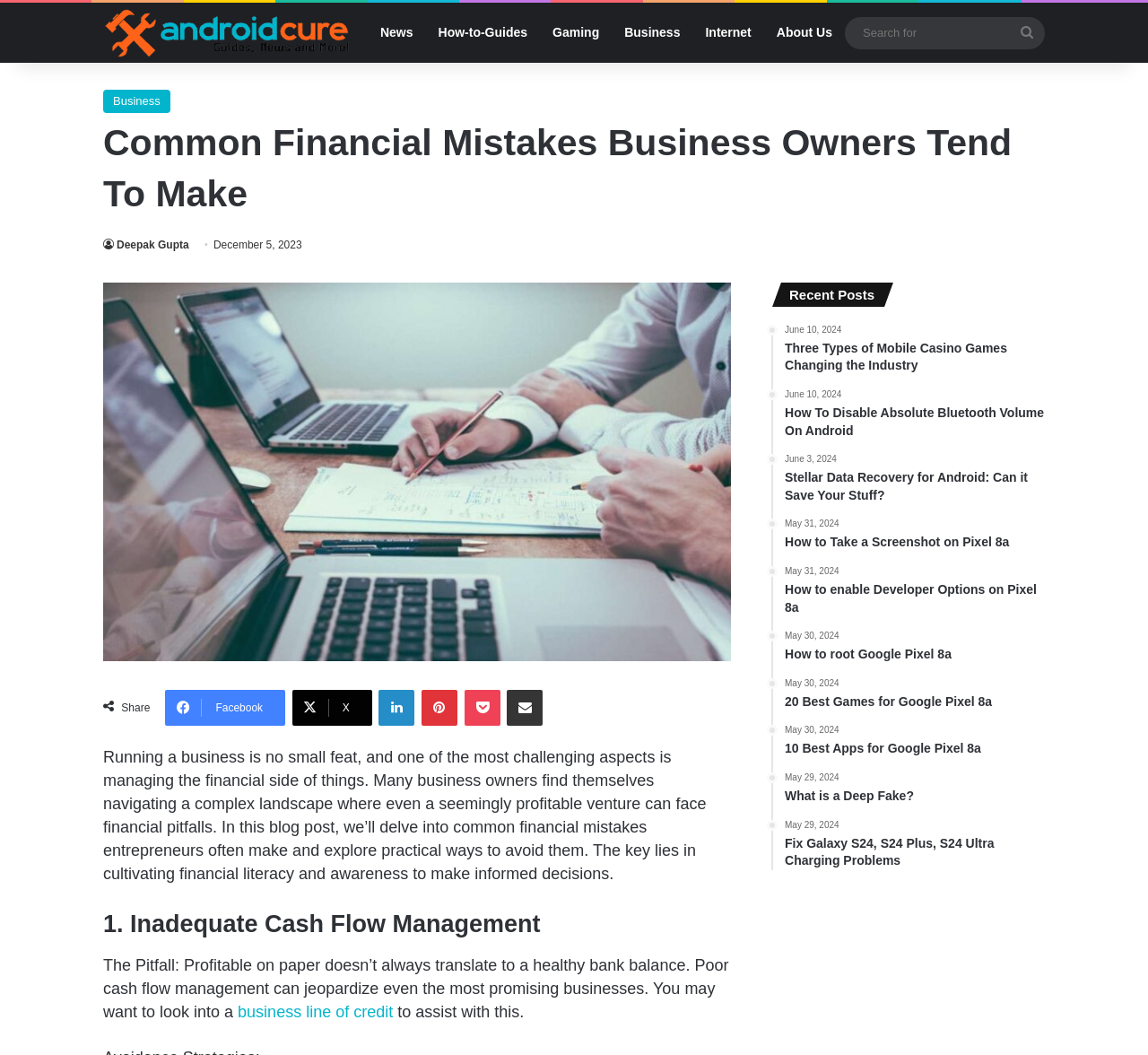Explain the webpage's design and content in an elaborate manner.

This webpage is about common financial mistakes business owners tend to make. At the top, there is a primary navigation bar with links to various categories such as Androidcure, News, How-to-Guides, Gaming, Business, Internet, and About Us. Below the navigation bar, there is a heading that displays the title of the webpage. 

To the right of the heading, there is a link to the Business category, followed by a link to the author's name, Deepak Gupta, and a date, December 5, 2023. Below these links, there is a large image with a caption "What Do I Need To Ensure My Business’s Success". 

Under the image, there is a block of text that summarizes the content of the webpage, which discusses common financial mistakes entrepreneurs make and ways to avoid them. The text is followed by a heading that reads "1. Inadequate Cash Flow Management", and then a paragraph that explains the pitfall of poor cash flow management. 

On the right side of the webpage, there is a sidebar with a heading "Recent Posts" and a list of links to recent articles, including "Three Types of Mobile Casino Games Changing the Industry", "How To Disable Absolute Bluetooth Volume On Android", and several others. Each link has a corresponding heading that displays the title of the article.